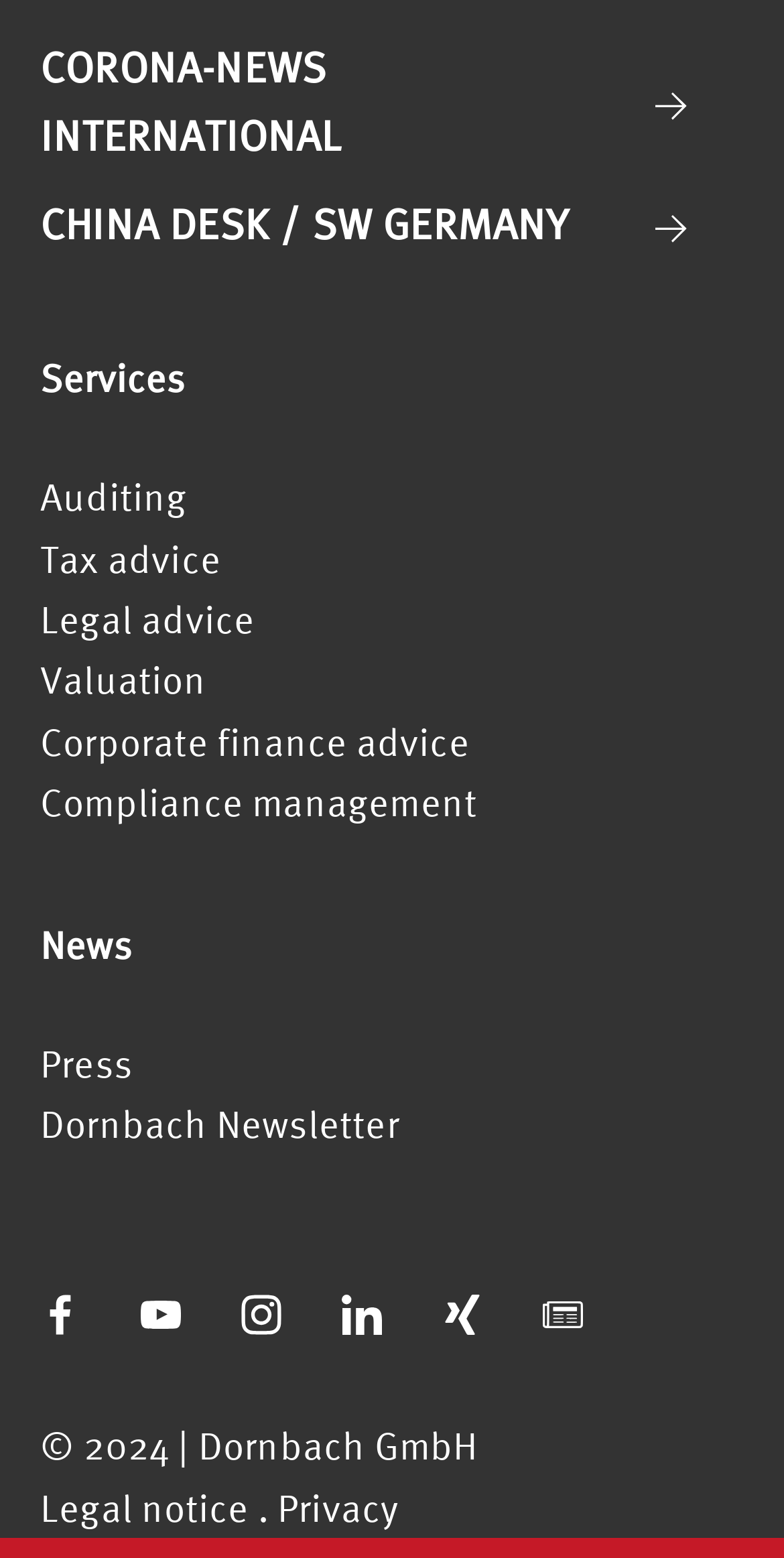Identify the bounding box coordinates of the clickable region required to complete the instruction: "View Legal notice". The coordinates should be given as four float numbers within the range of 0 and 1, i.e., [left, top, right, bottom].

[0.051, 0.953, 0.317, 0.982]